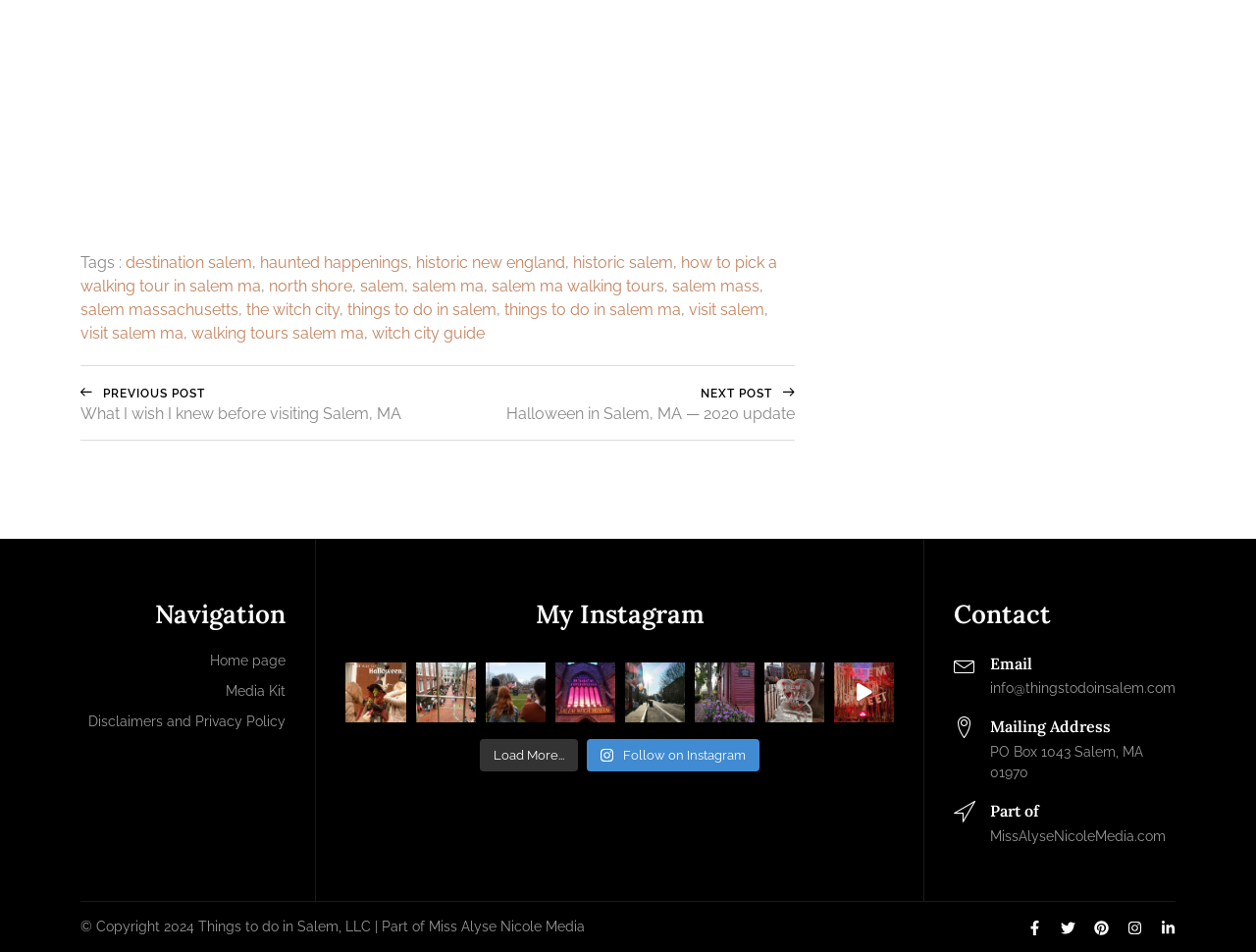Locate the bounding box coordinates of the clickable area to execute the instruction: "Visit the 'Navigation' section". Provide the coordinates as four float numbers between 0 and 1, represented as [left, top, right, bottom].

[0.064, 0.628, 0.228, 0.662]